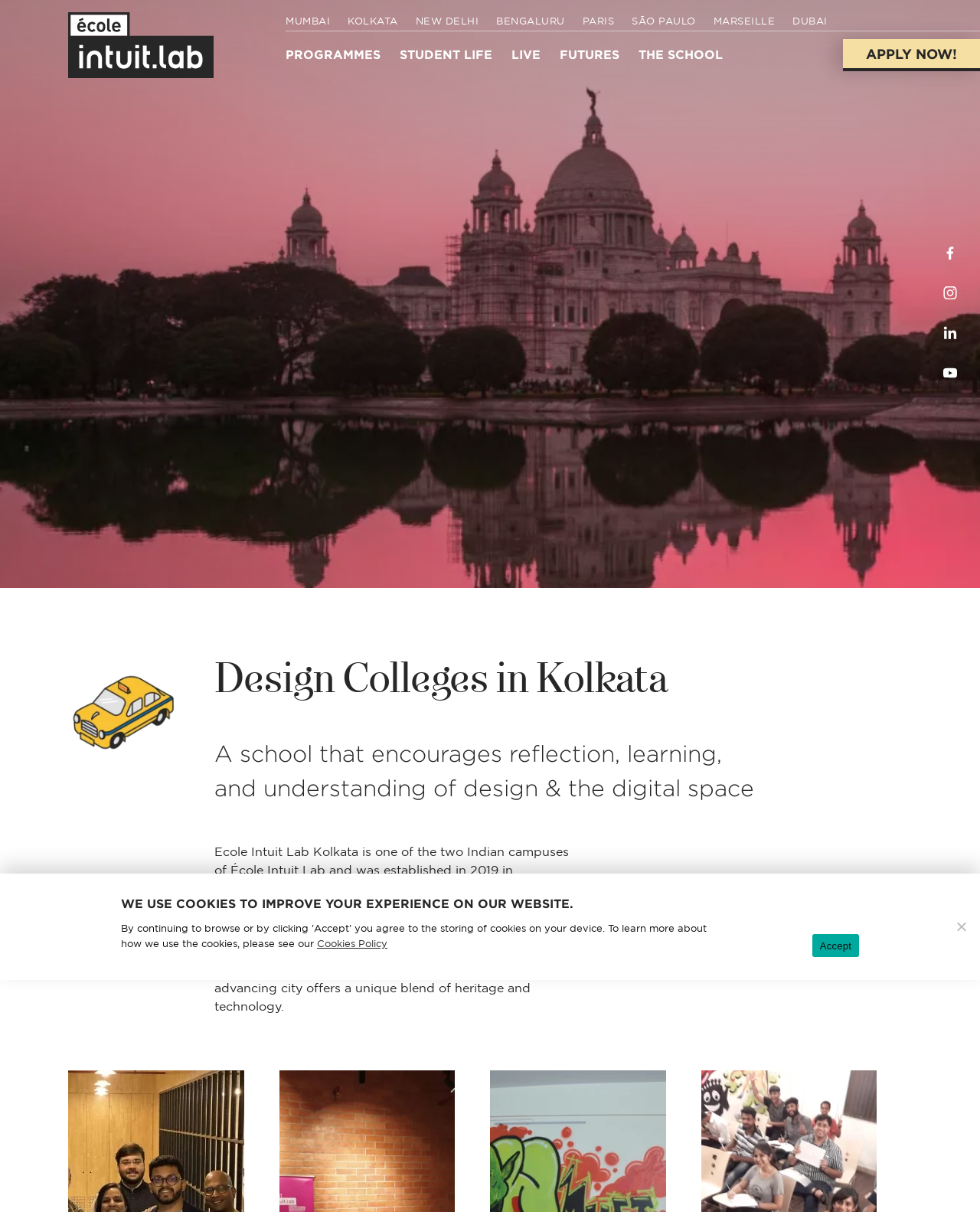Determine the bounding box coordinates for the HTML element mentioned in the following description: "Student life". The coordinates should be a list of four floats ranging from 0 to 1, represented as [left, top, right, bottom].

[0.408, 0.033, 0.522, 0.056]